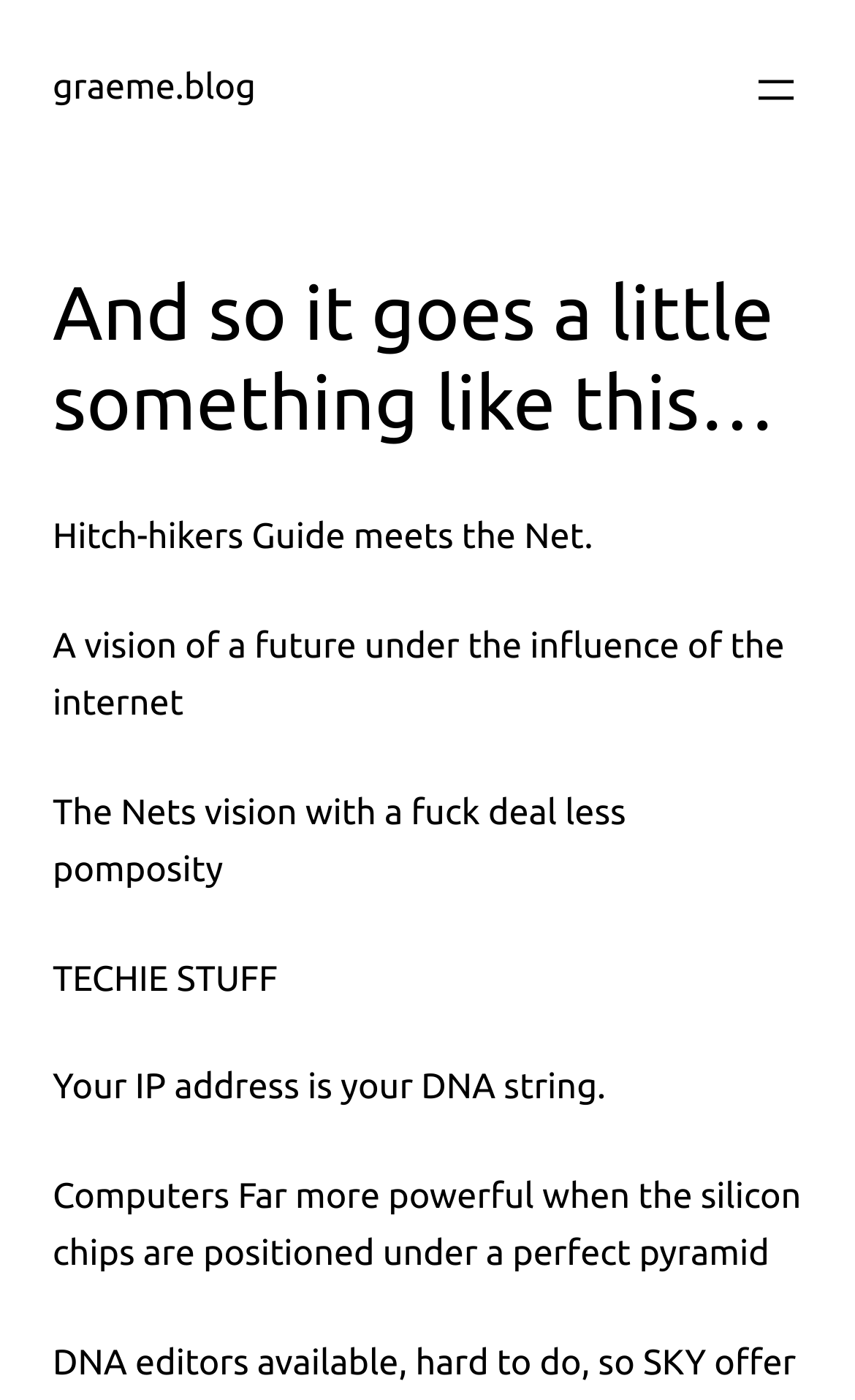Give a one-word or short phrase answer to the question: 
What is the tone of the webpage?

Humorous